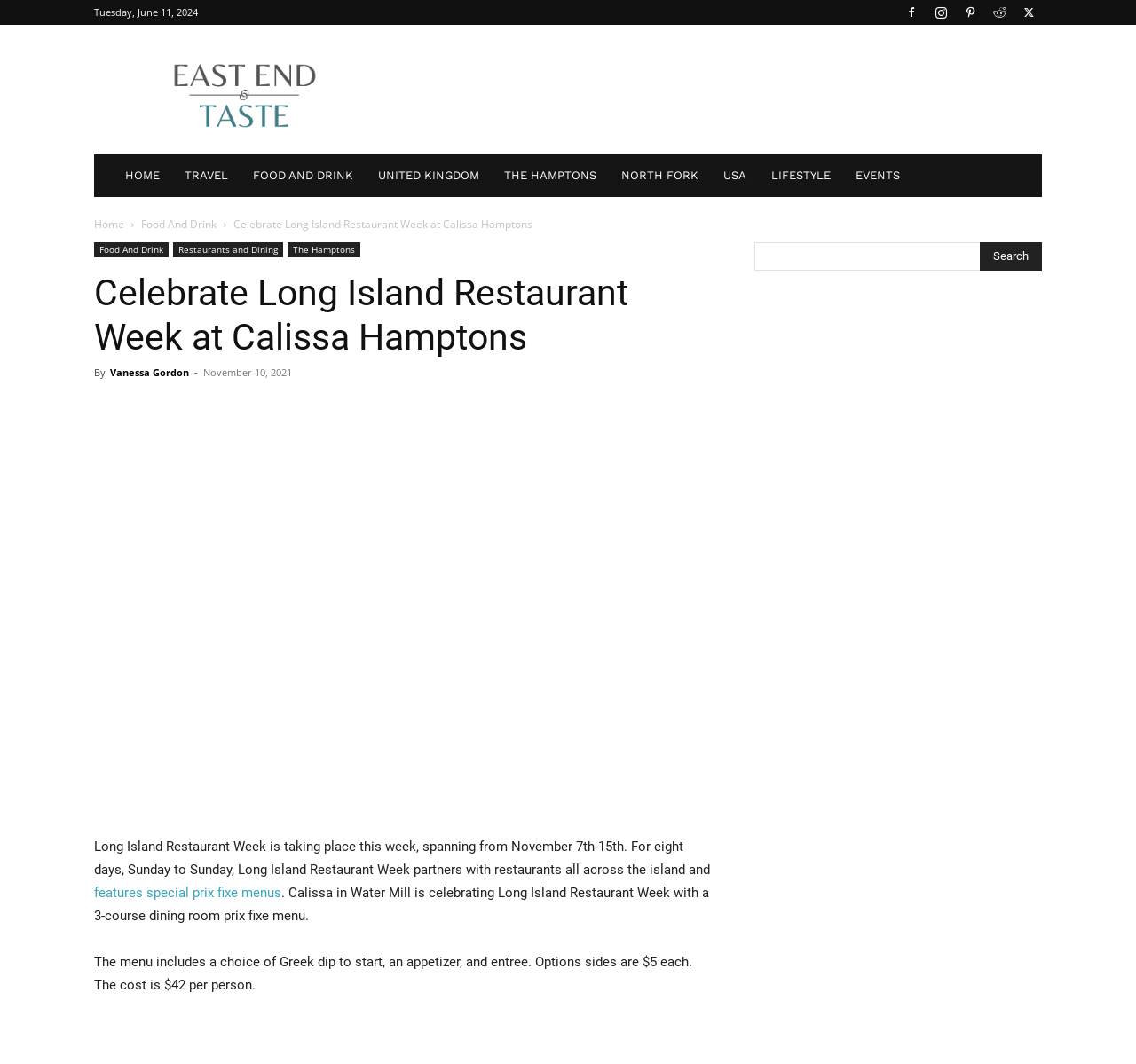Please determine the bounding box coordinates of the element's region to click for the following instruction: "Check the 'Long Island Restaurant Week' details".

[0.083, 0.788, 0.625, 0.825]